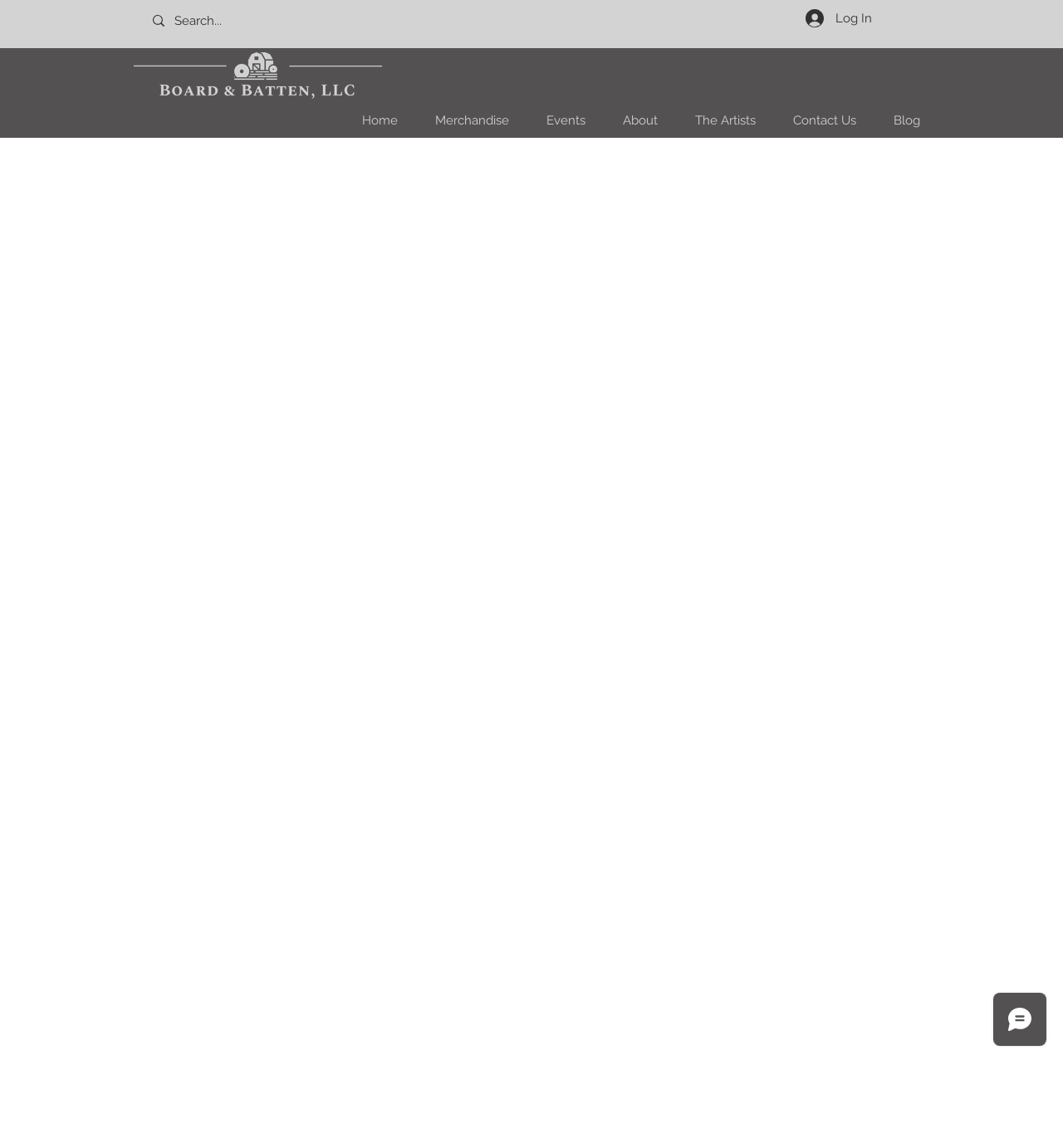Based on the element description Merchandise, identify the bounding box of the UI element in the given webpage screenshot. The coordinates should be in the format (top-left x, top-left y, bottom-right x, bottom-right y) and must be between 0 and 1.

[0.386, 0.094, 0.491, 0.116]